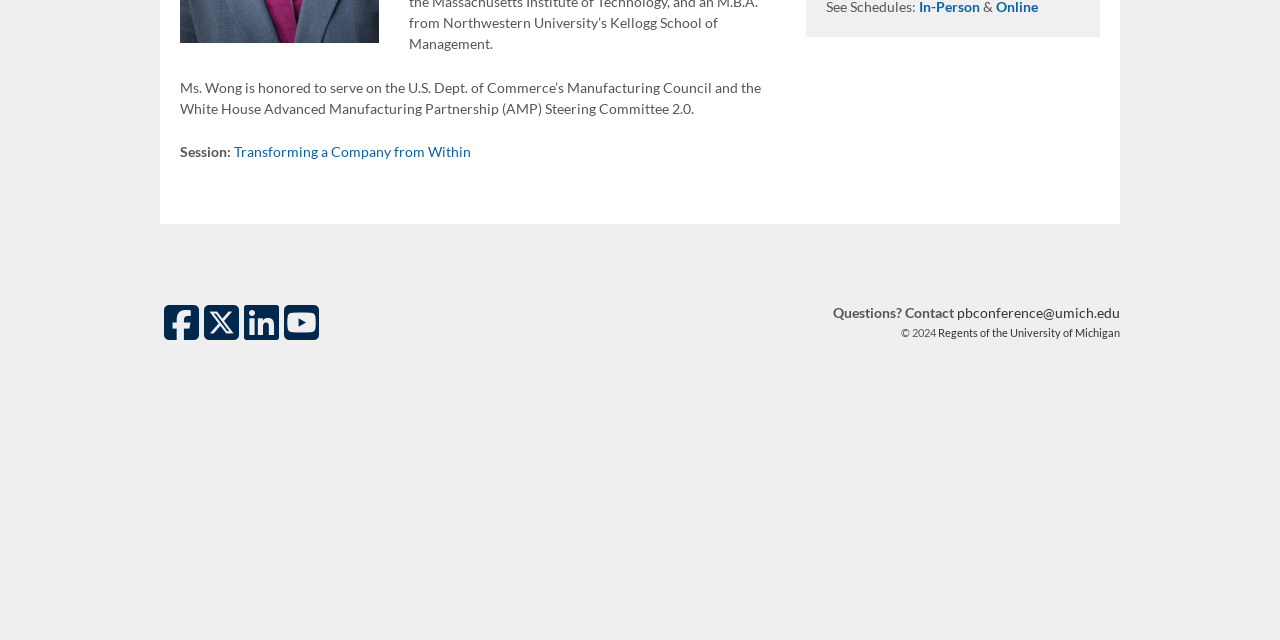Extract the bounding box coordinates for the UI element described by the text: "alt="LinkedIn"". The coordinates should be in the form of [left, top, right, bottom] with values between 0 and 1.

[0.191, 0.491, 0.218, 0.511]